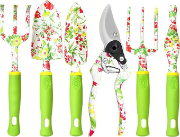What is the design feature of the tool handles?
Give a detailed and exhaustive answer to the question.

The caption describes the tool handles as 'comfortable, ergonomic green handles', indicating that they are designed to provide a secure grip and are colored green.